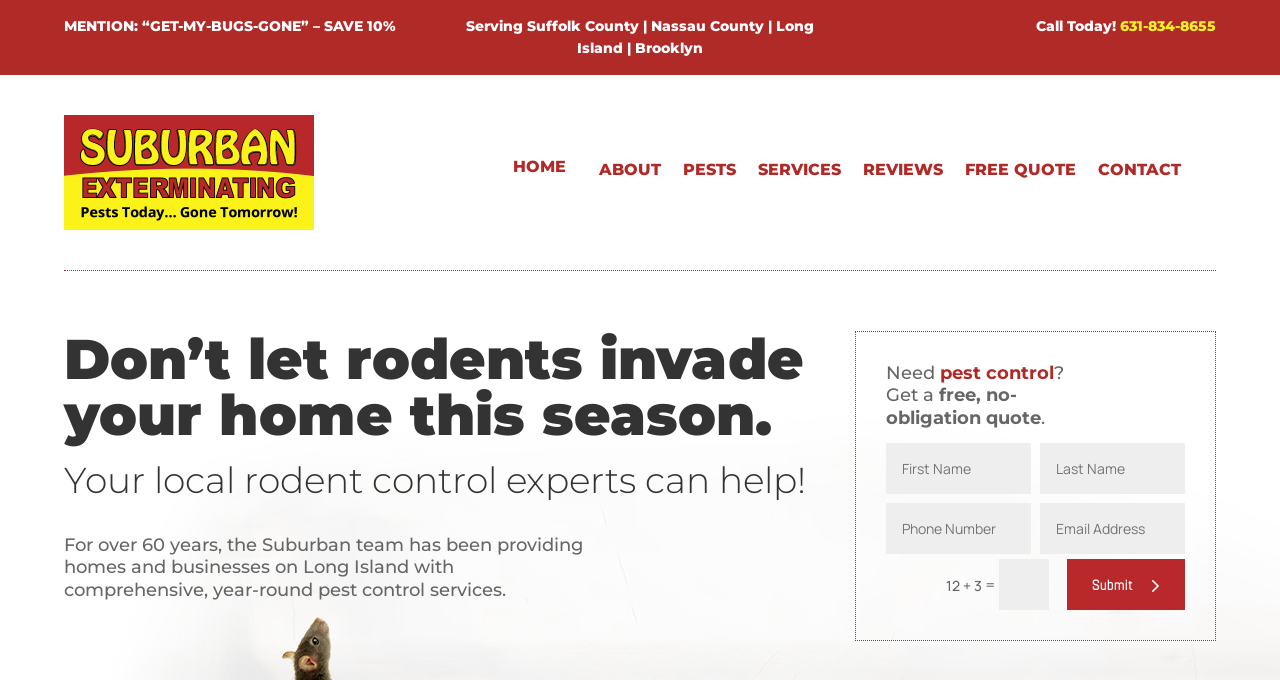What is the discount offered for mentioning a code?
Please respond to the question with a detailed and well-explained answer.

I found this information at the top of the webpage, where it says 'MENTION: “GET-MY-BUGS-GONE” – SAVE 10%'. This is a promotional offer for customers who mention the code 'GET-MY-BUGS-GONE'.